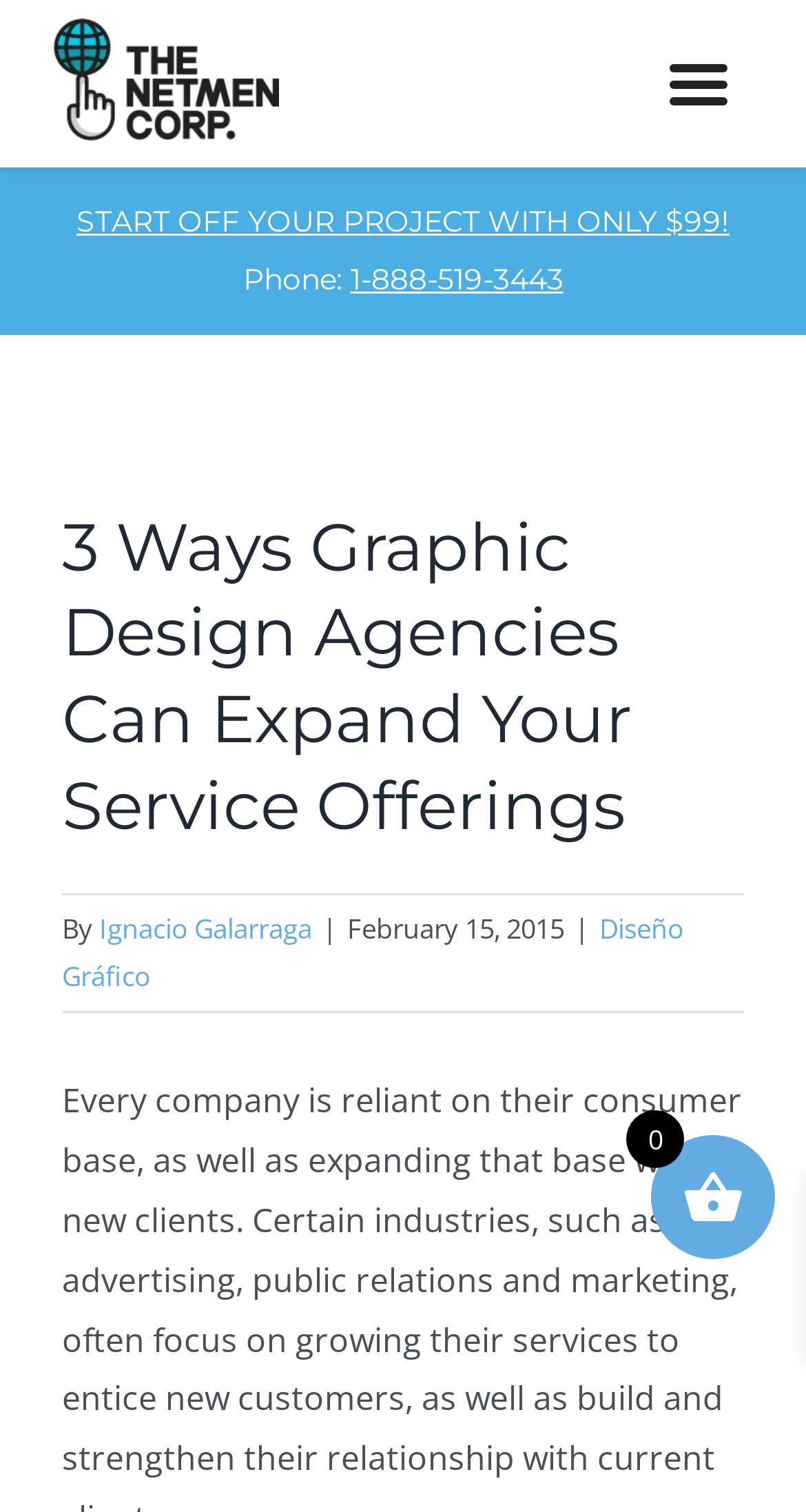Refer to the image and provide an in-depth answer to the question: 
What is the cost to start a project?

I found the cost by looking at the link element with the text 'START OFF YOUR PROJECT WITH ONLY $99!' which suggests that the cost to start a project is $99.